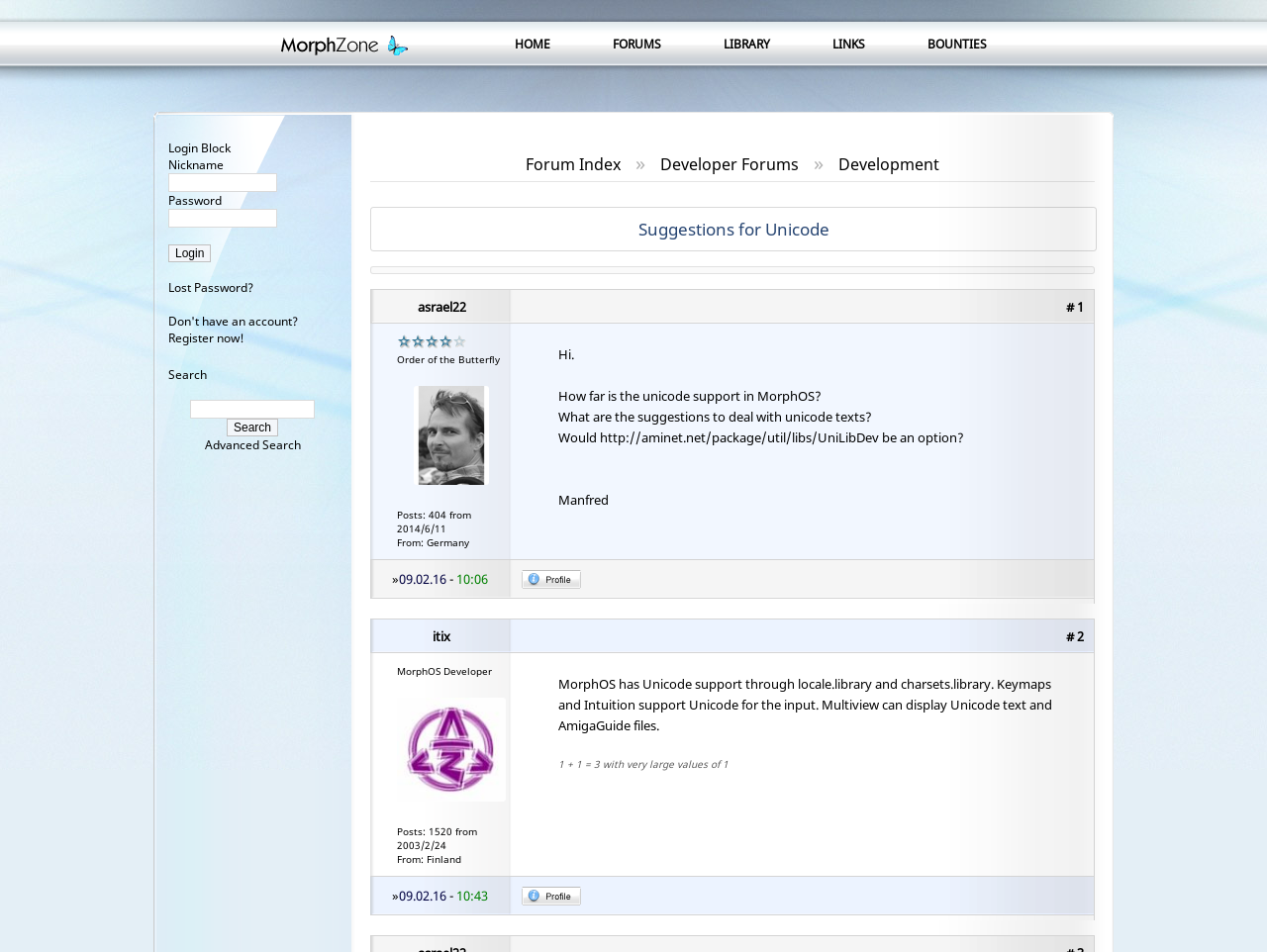Reply to the question with a brief word or phrase: How many columns are in the layout table?

3